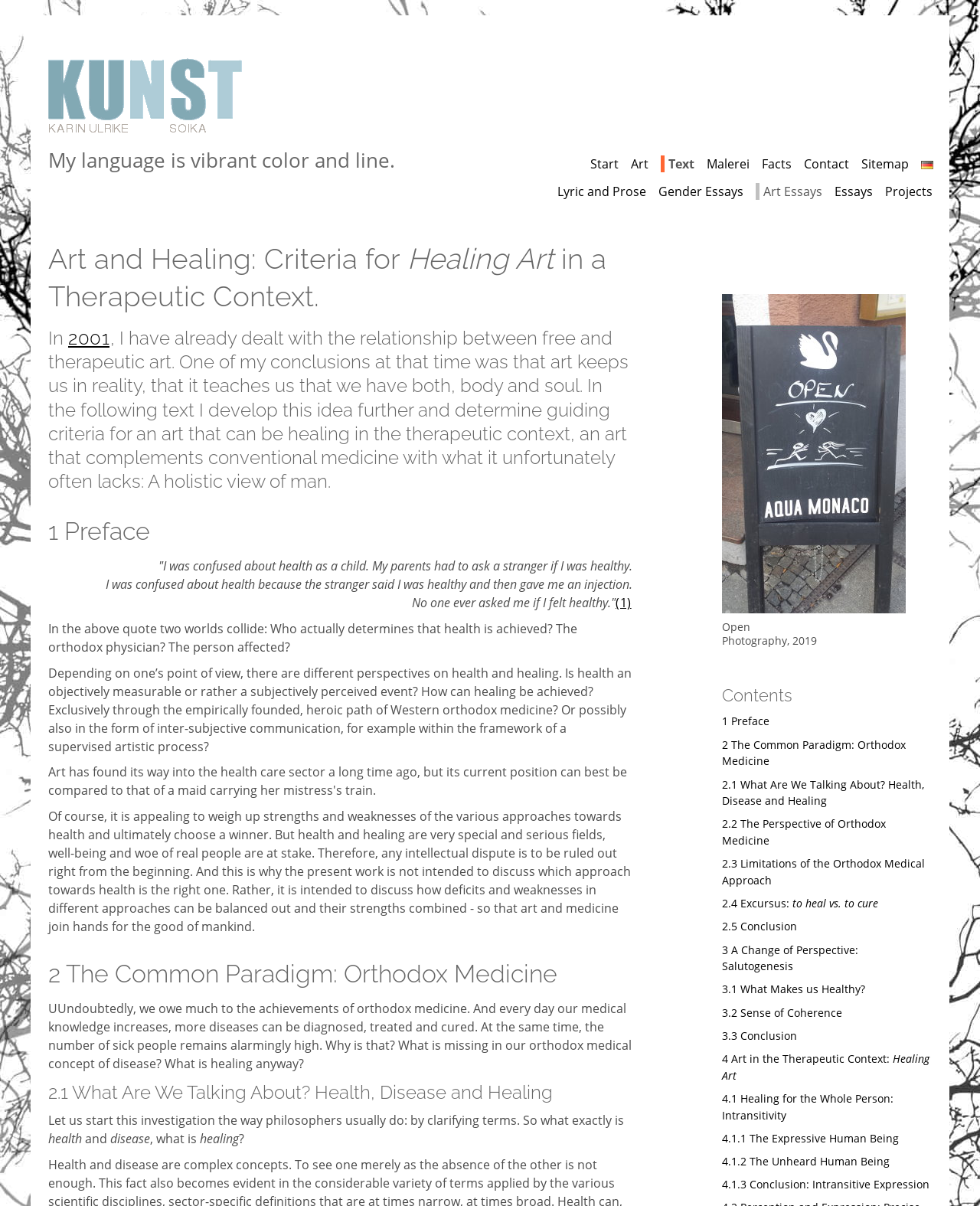Review the image closely and give a comprehensive answer to the question: What is the quote mentioned in the preface?

The quote mentioned in the preface is 'I was confused about health as a child. My parents had to ask a stranger if I was healthy.' which is a personal experience of the author.